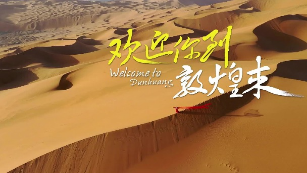Give a thorough description of the image, including any visible elements and their relationships.

The image features a stunning aerial view of the golden sand dunes of Dunhuang, a renowned destination known for its breathtaking landscapes. Overlaying the picturesque scene are both English and Chinese text that reads "Welcome to Dunhuang" in a bold, artistic style, adding a welcoming touch to the visual. The contrast between the vibrant colors of the dunes and the elegant typography evokes a sense of adventure and cultural richness, inviting travelers to explore this unique location. The image captures the essence of Dunhuang's natural beauty and its significance as a tourist destination, showcasing the majestic desert landscape that draws visitors from around the world.